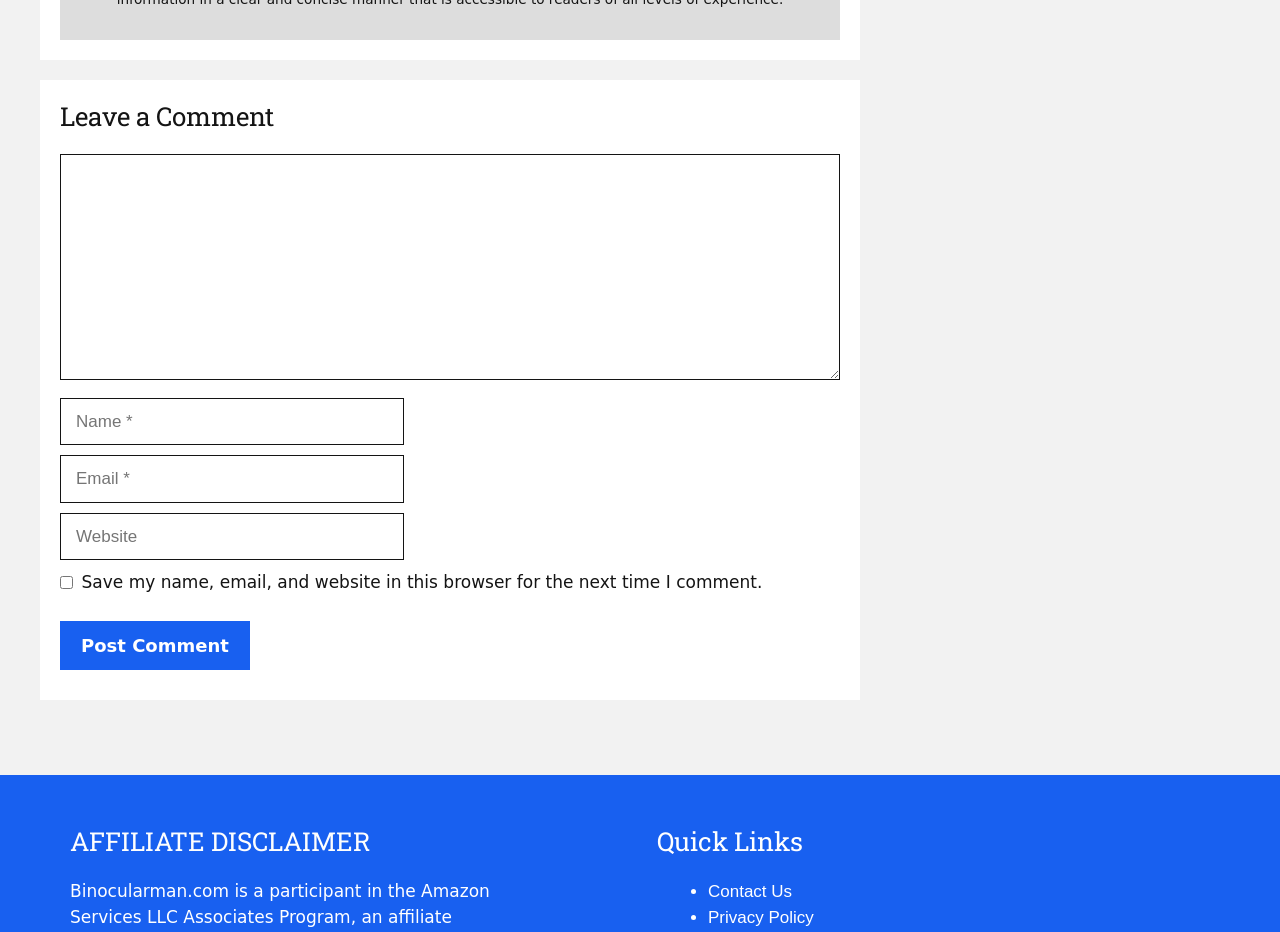Determine the bounding box of the UI component based on this description: "Blog". The bounding box coordinates should be four float values between 0 and 1, i.e., [left, top, right, bottom].

None